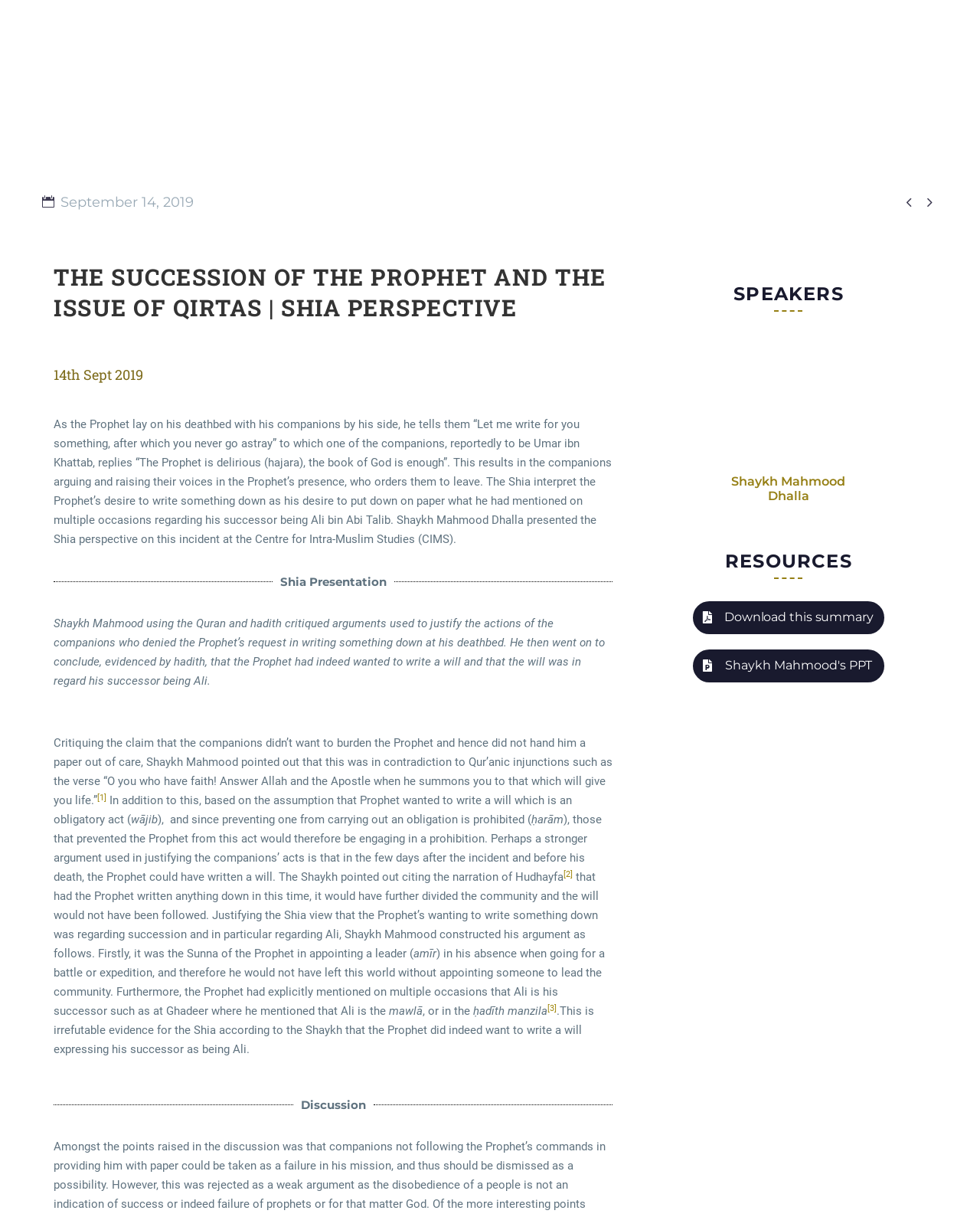Identify the bounding box coordinates necessary to click and complete the given instruction: "View Shaykh Mahmood's PPT".

[0.707, 0.534, 0.902, 0.561]